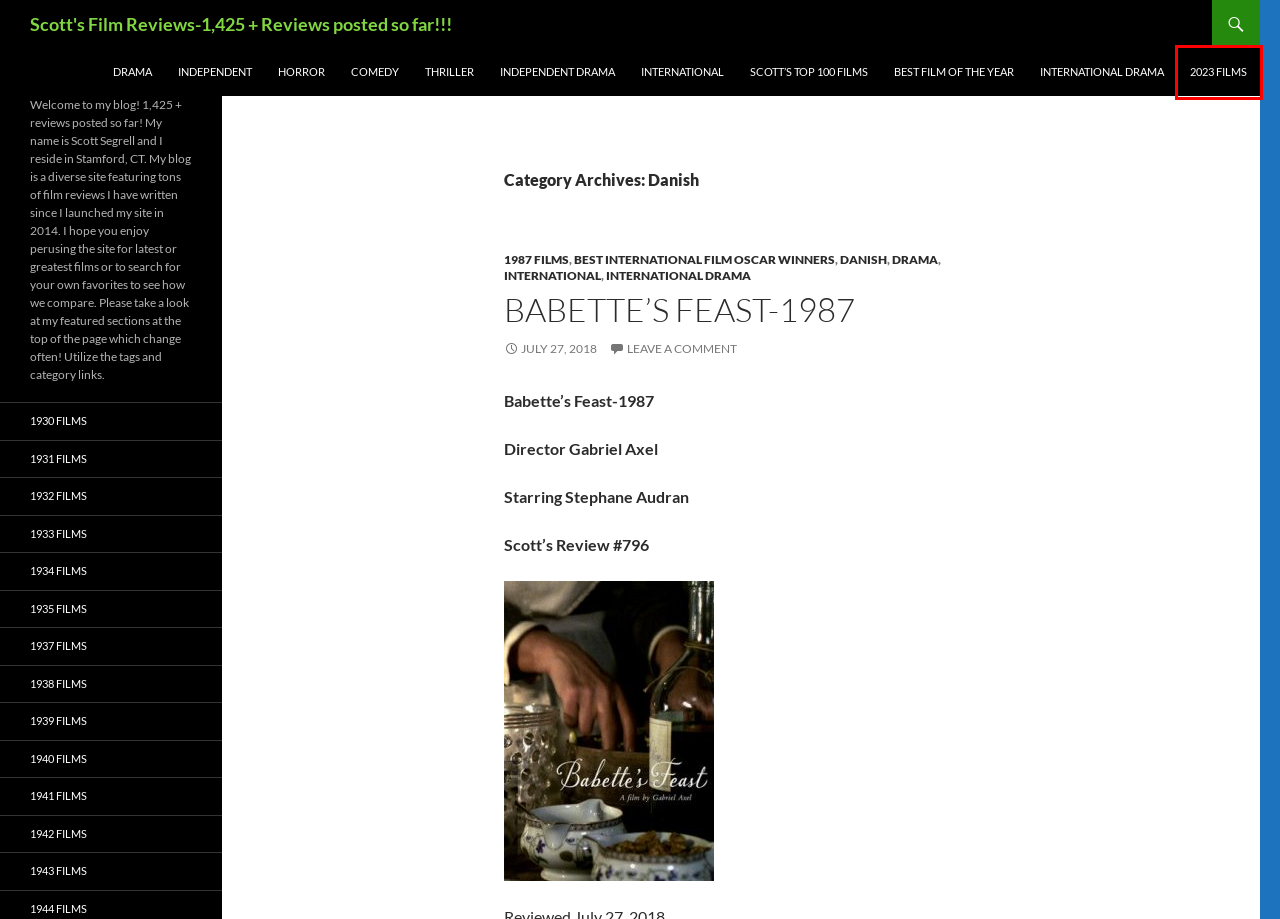Take a look at the provided webpage screenshot featuring a red bounding box around an element. Select the most appropriate webpage description for the page that loads after clicking on the element inside the red bounding box. Here are the candidates:
A. Scott’s Top 100 Films | Scott's Film Reviews-1,425 + Reviews posted so far!!!
B. Comedy | Scott's Film Reviews-1,425 + Reviews posted so far!!!
C. 1938 Films | Scott's Film Reviews-1,425 + Reviews posted so far!!!
D. Babette’s Feast-1987 | Scott's Film Reviews-1,425 + Reviews posted so far!!!
E. 2023 Films | Scott's Film Reviews-1,425 + Reviews posted so far!!!
F. 1933 Films | Scott's Film Reviews-1,425 + Reviews posted so far!!!
G. 1932 Films | Scott's Film Reviews-1,425 + Reviews posted so far!!!
H. Horror | Scott's Film Reviews-1,425 + Reviews posted so far!!!

E